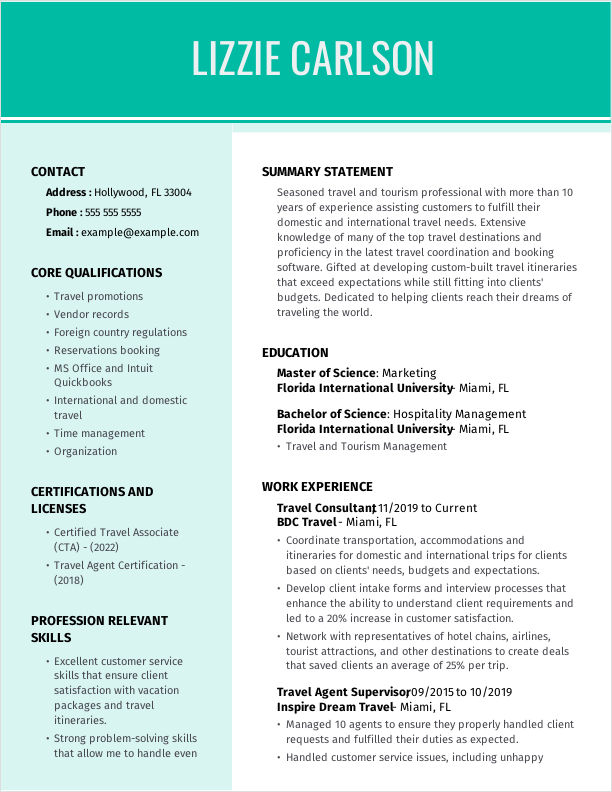What is the name of the applicant?
Offer a detailed and full explanation in response to the question.

The clear header of the CV template includes the applicant's name, 'Lizzie Carlson', which is a key feature of the modern design.